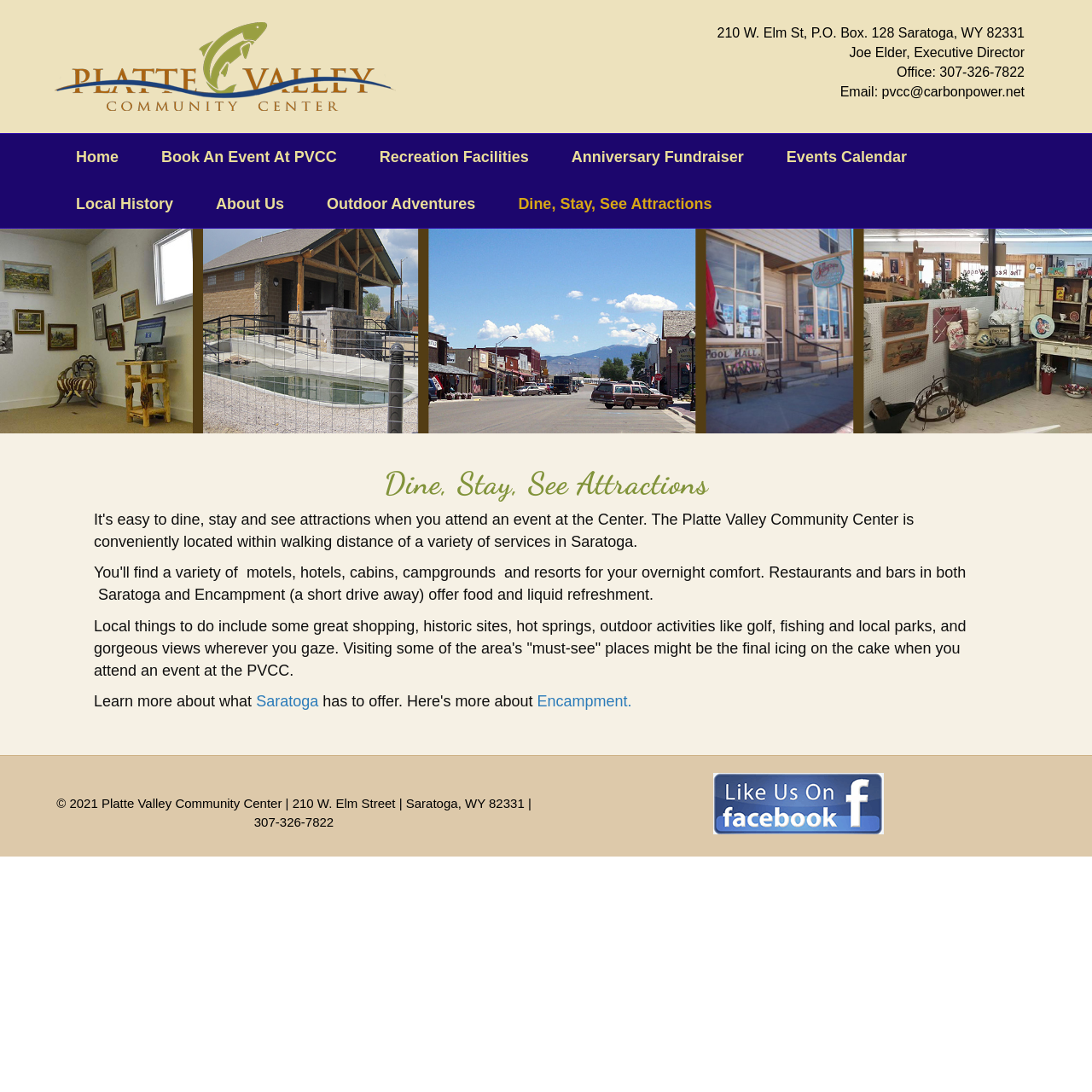Could you specify the bounding box coordinates for the clickable section to complete the following instruction: "Click on the Platte Valley Community Center link"?

[0.05, 0.052, 0.362, 0.068]